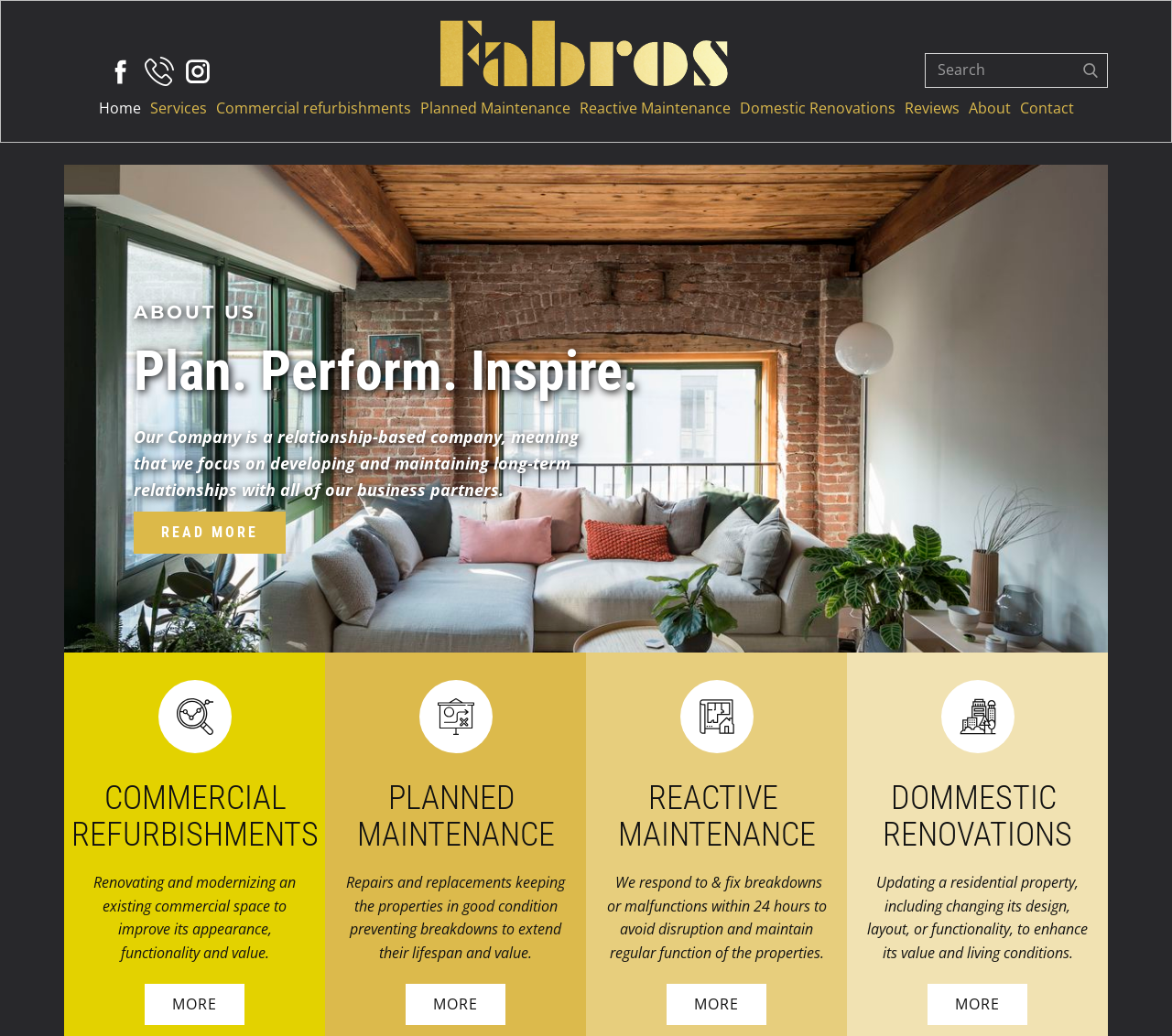Please determine the bounding box coordinates for the element that should be clicked to follow these instructions: "Read more about the company".

[0.114, 0.494, 0.244, 0.534]